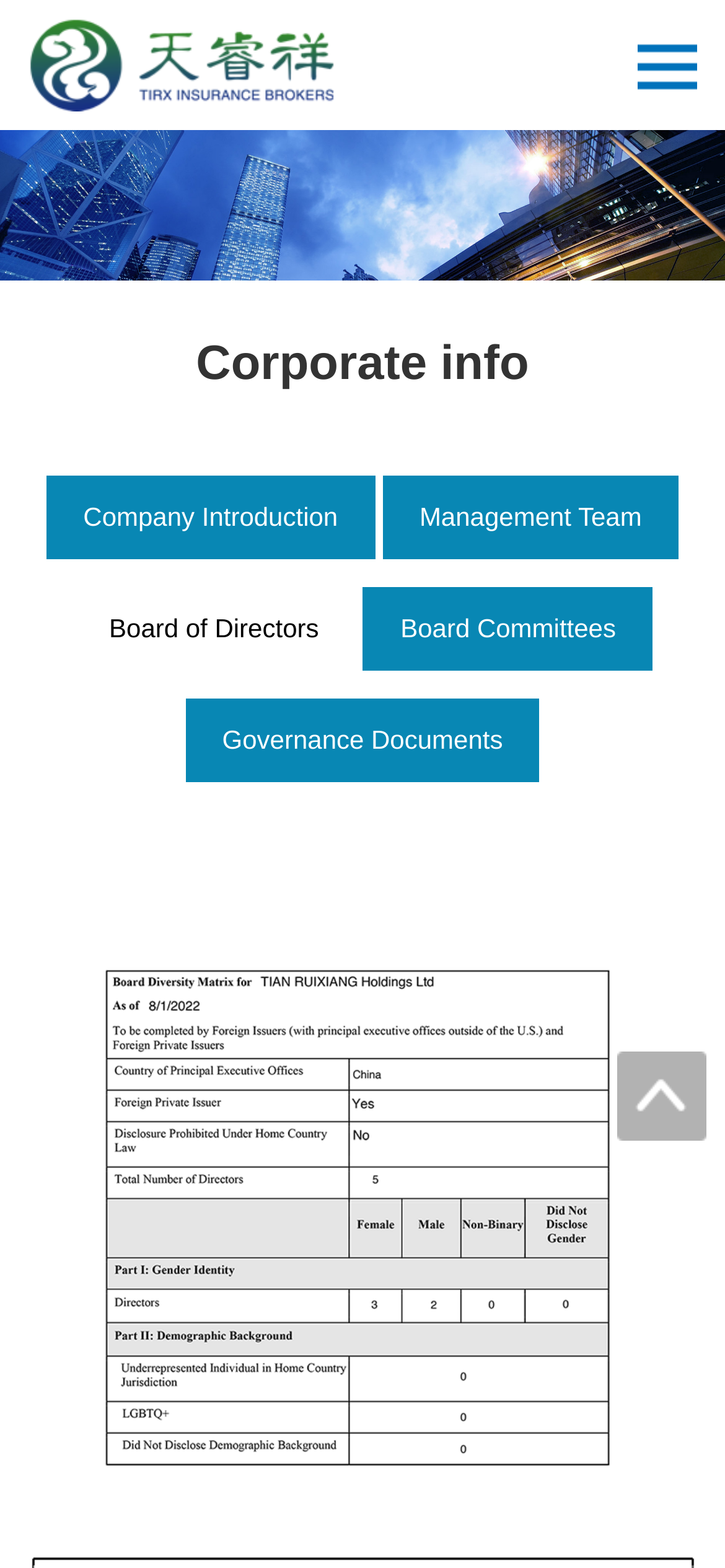Answer this question using a single word or a brief phrase:
How many images are there on the page?

4